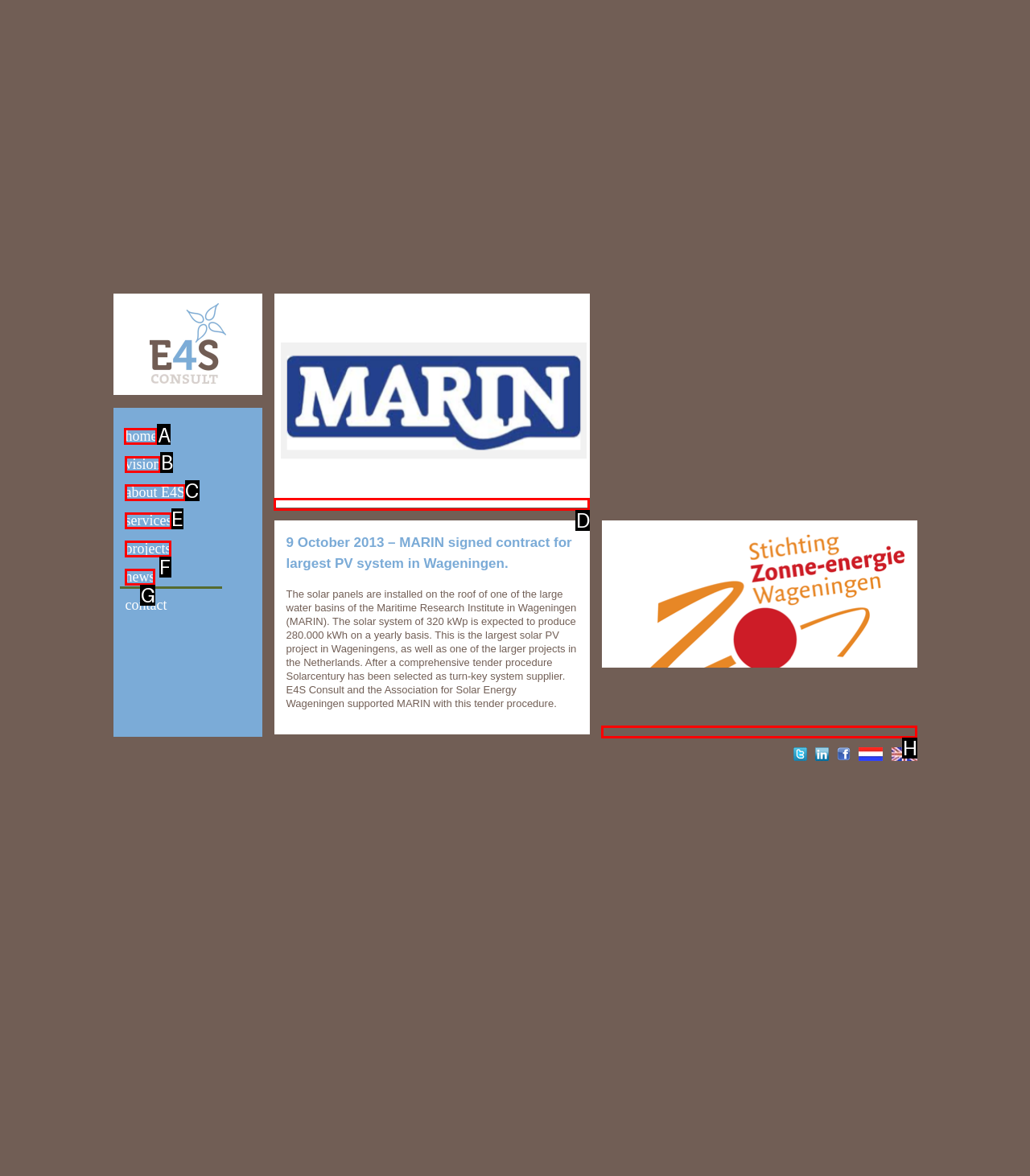Identify the HTML element to select in order to accomplish the following task: click the home link
Reply with the letter of the chosen option from the given choices directly.

A